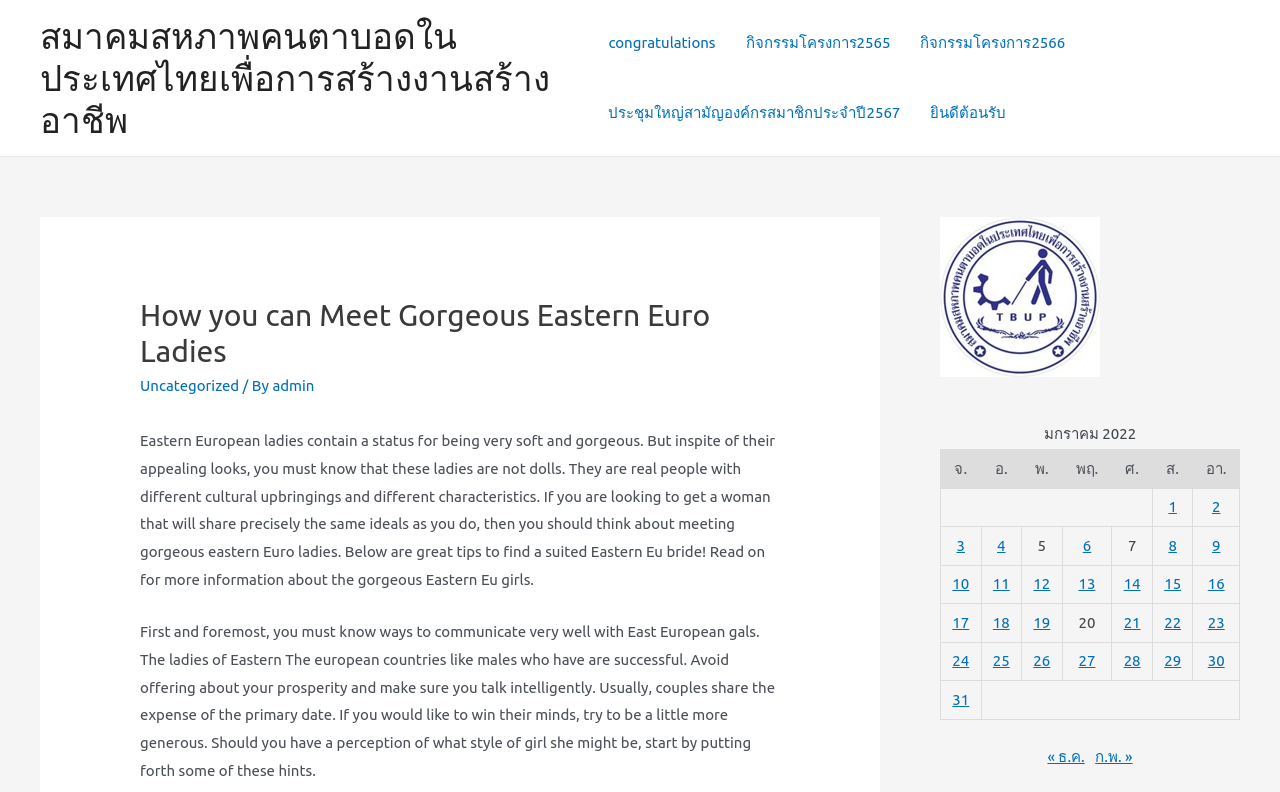Please identify the bounding box coordinates of the element on the webpage that should be clicked to follow this instruction: "View the table of January 2022". The bounding box coordinates should be given as four float numbers between 0 and 1, formatted as [left, top, right, bottom].

[0.734, 0.529, 0.969, 0.908]